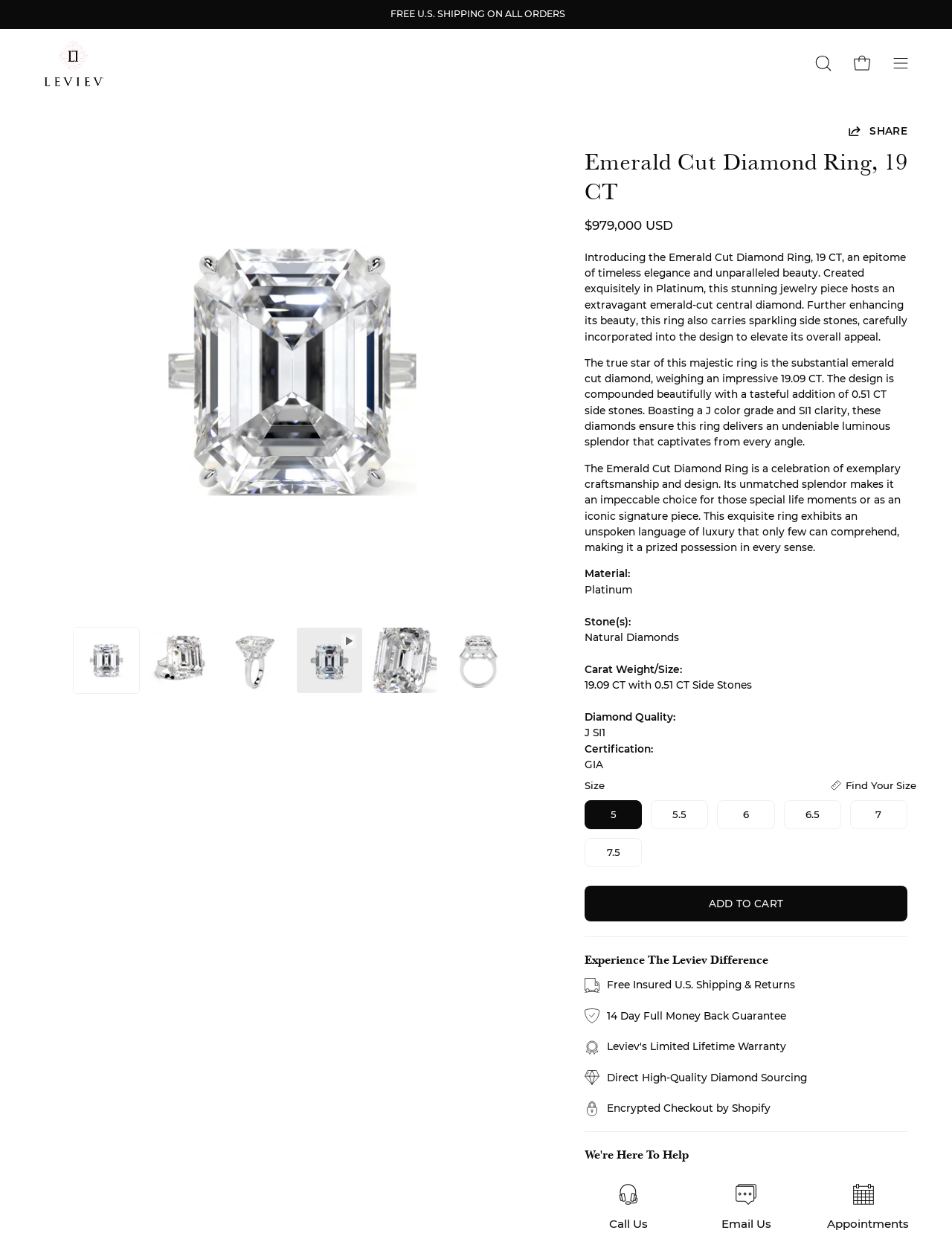What is the material of the Emerald Cut Diamond Ring? Based on the image, give a response in one word or a short phrase.

Platinum